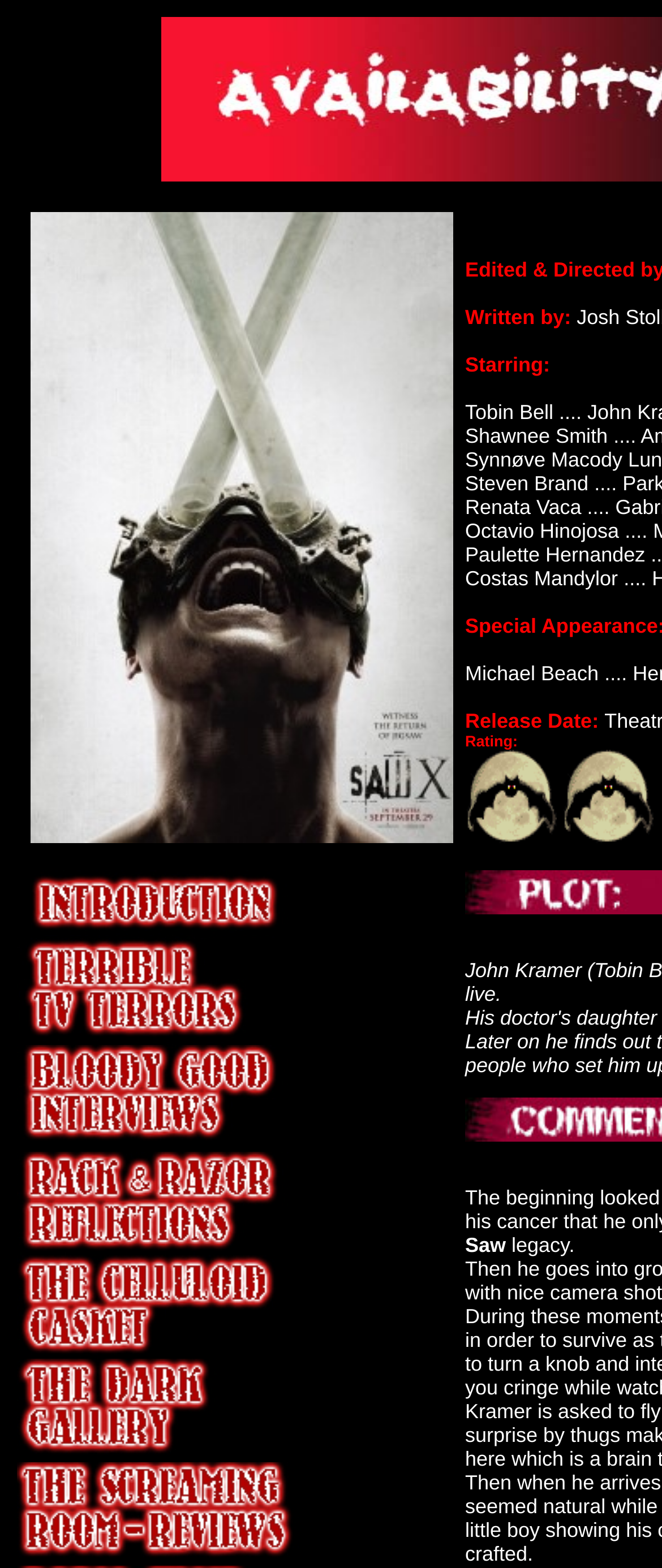How many images are on this webpage?
By examining the image, provide a one-word or phrase answer.

8